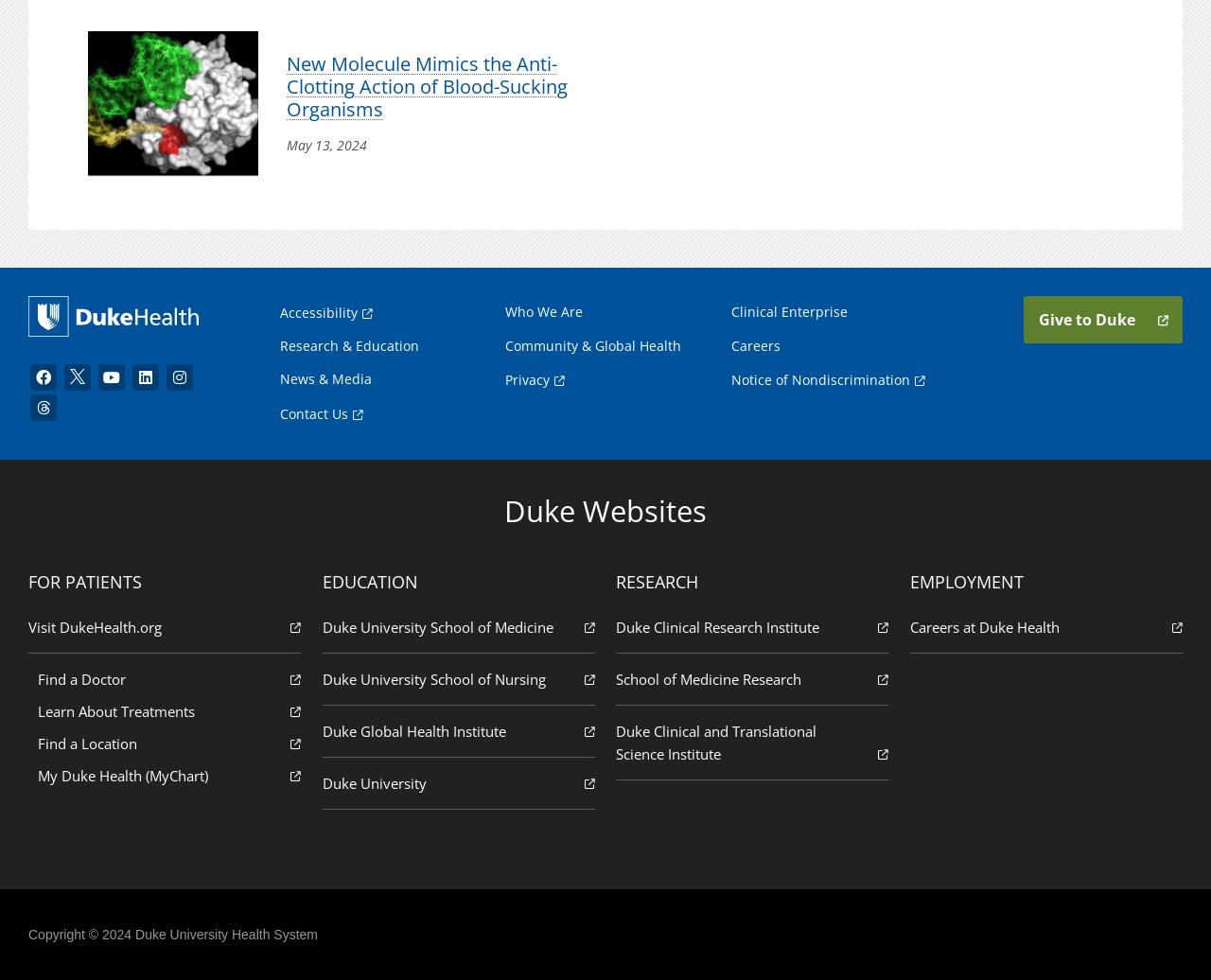From the element description: "Duke University School of Nursing", extract the bounding box coordinates of the UI element. The coordinates should be expressed as four float numbers between 0 and 1, in the order [left, top, right, bottom].

[0.266, 0.667, 0.491, 0.719]